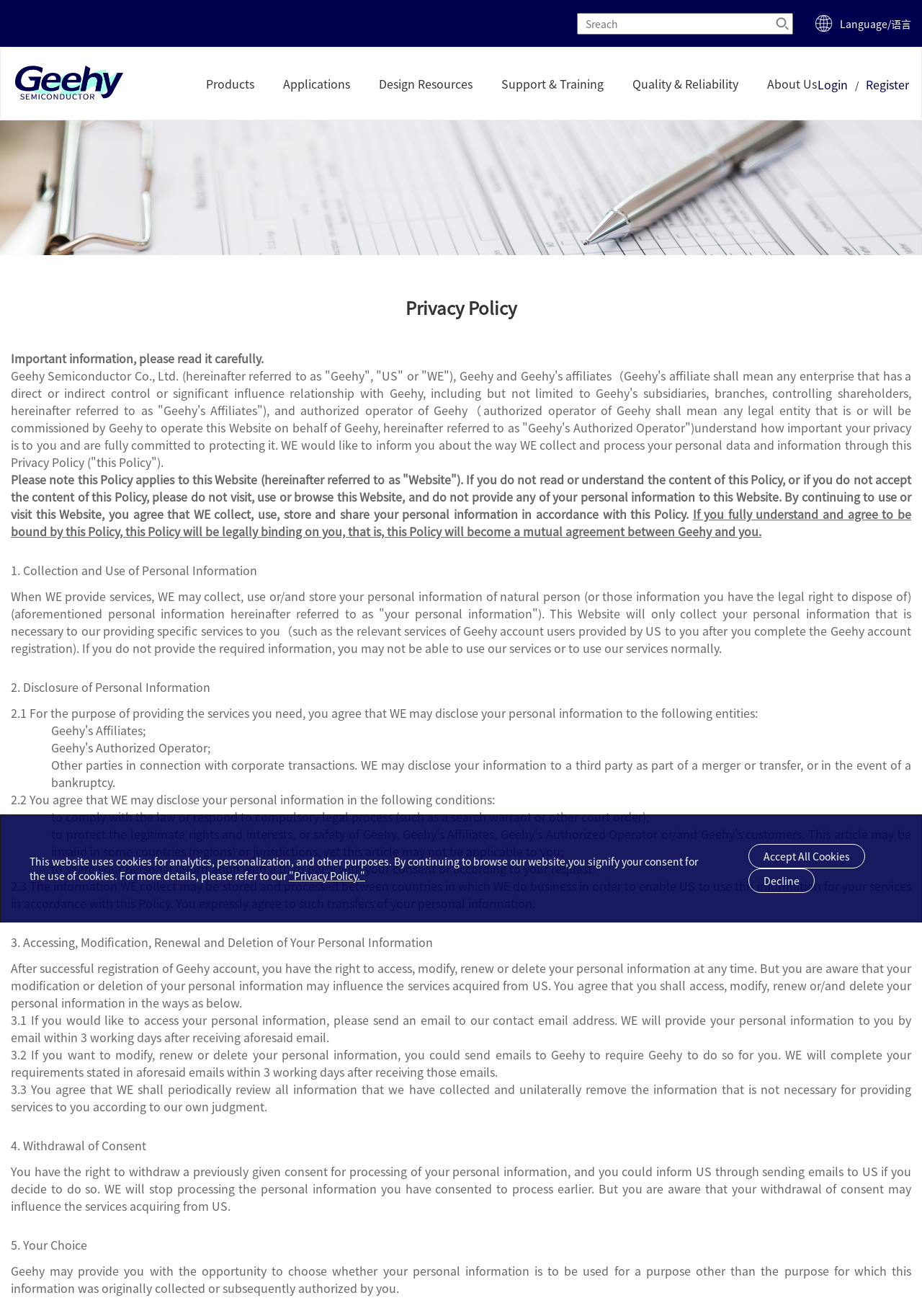Please identify the bounding box coordinates of the region to click in order to complete the task: "Log in to your account". The coordinates must be four float numbers between 0 and 1, specified as [left, top, right, bottom].

[0.881, 0.05, 0.925, 0.07]